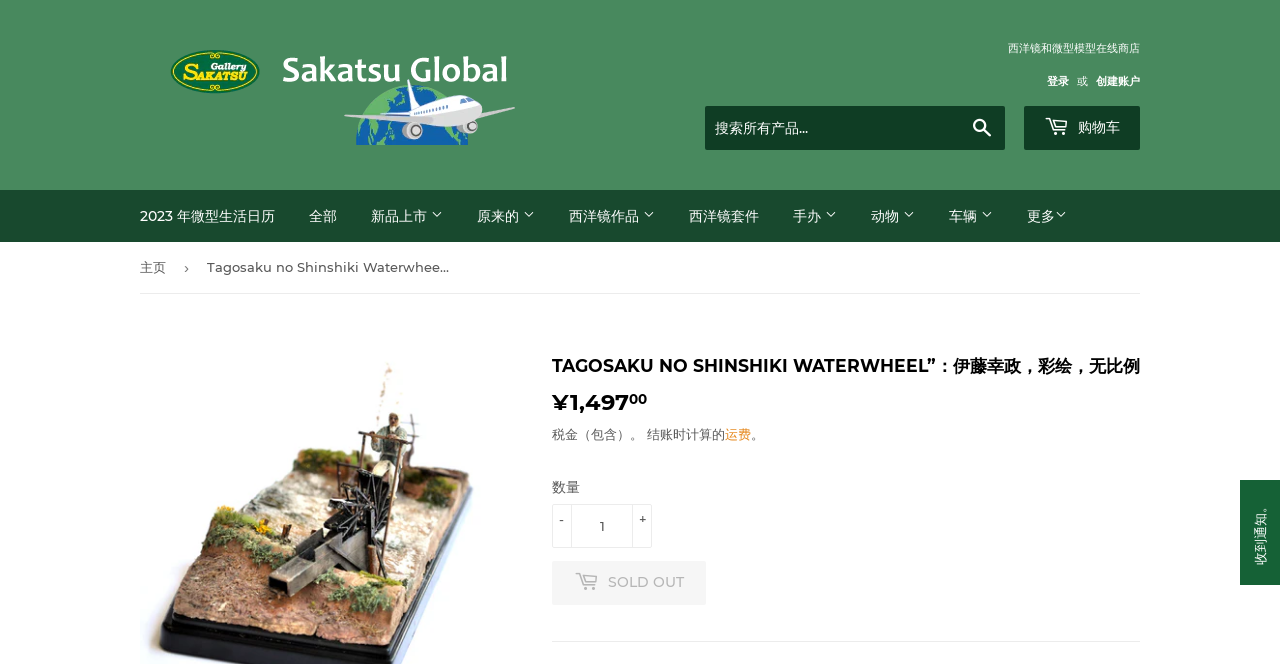Using the information in the image, give a comprehensive answer to the question: 
What type of products are sold in this online store?

The online store sells miniature models, as evidenced by the various categories and subcategories listed on the webpage, such as '西洋镜作品', '西洋镜套件', '手办', etc. These categories suggest that the online store specializes in miniature models.